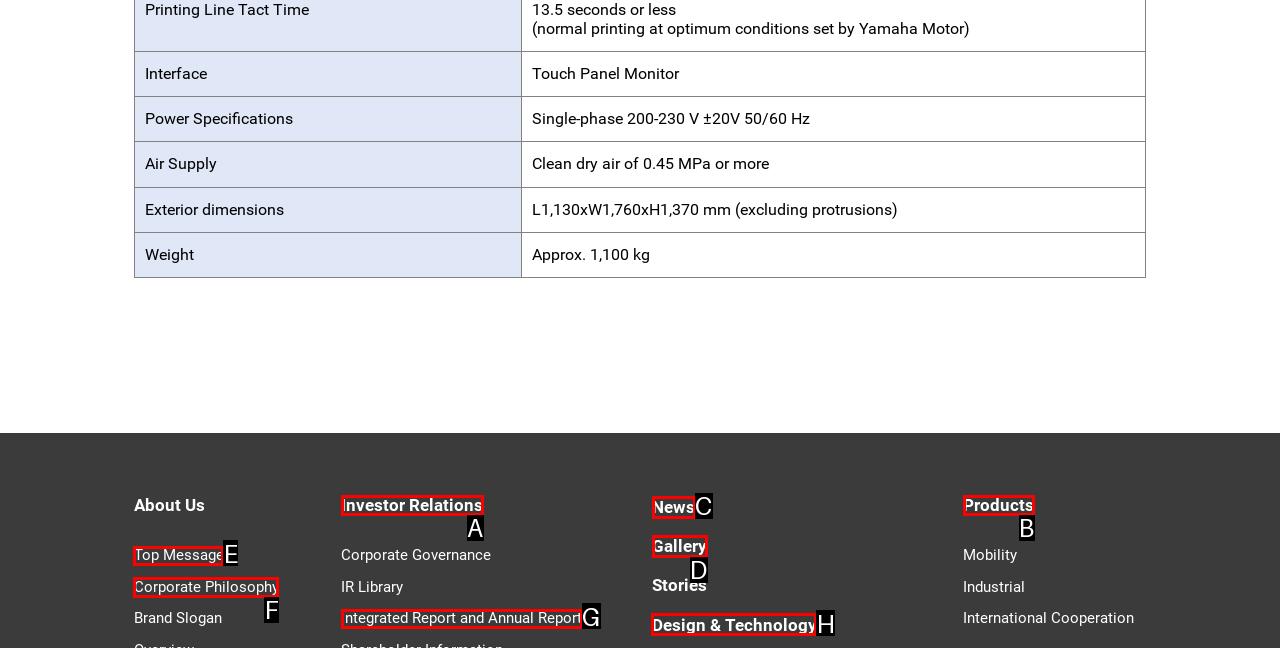Tell me the letter of the UI element I should click to accomplish the task: Learn about Design & Technology based on the choices provided in the screenshot.

H